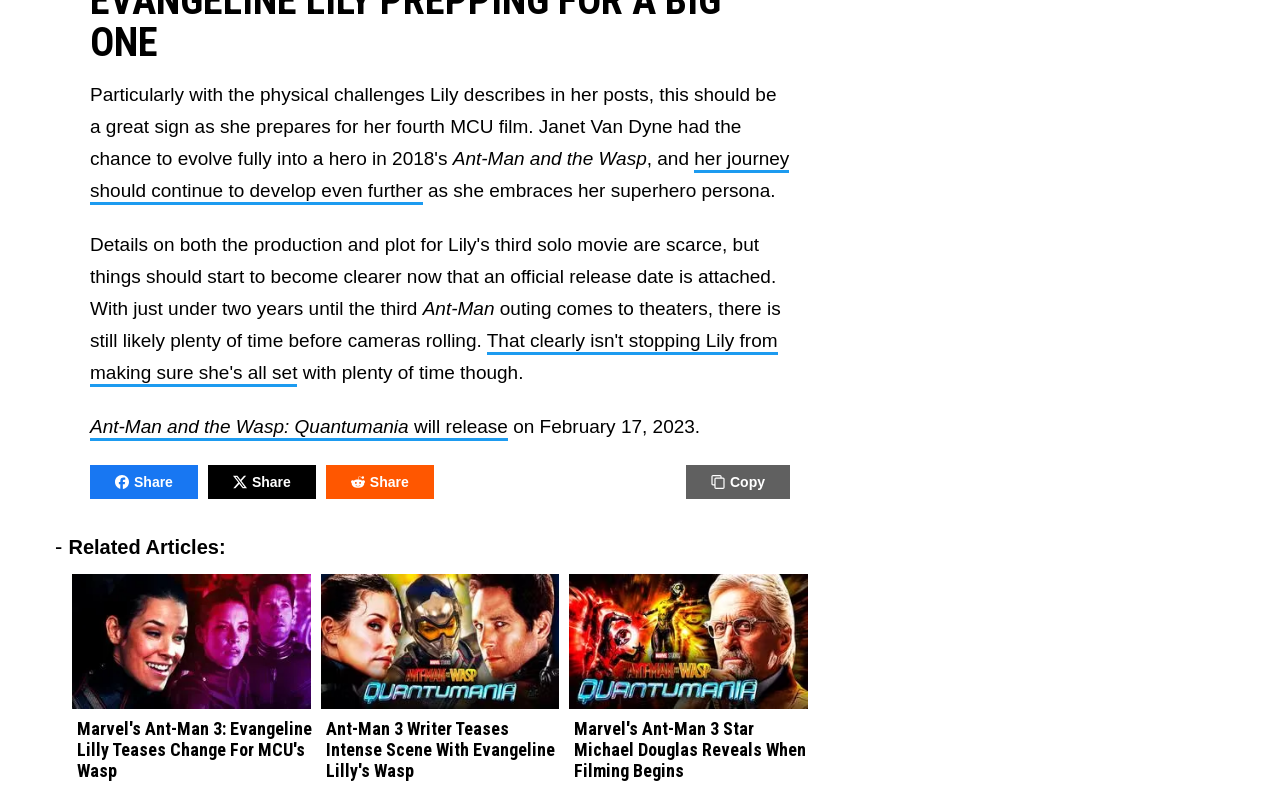Determine the bounding box coordinates in the format (top-left x, top-left y, bottom-right x, bottom-right y). Ensure all values are floating point numbers between 0 and 1. Identify the bounding box of the UI element described by: Ant-Man and the Wasp: Quantumania

[0.164, 0.633, 0.441, 0.661]